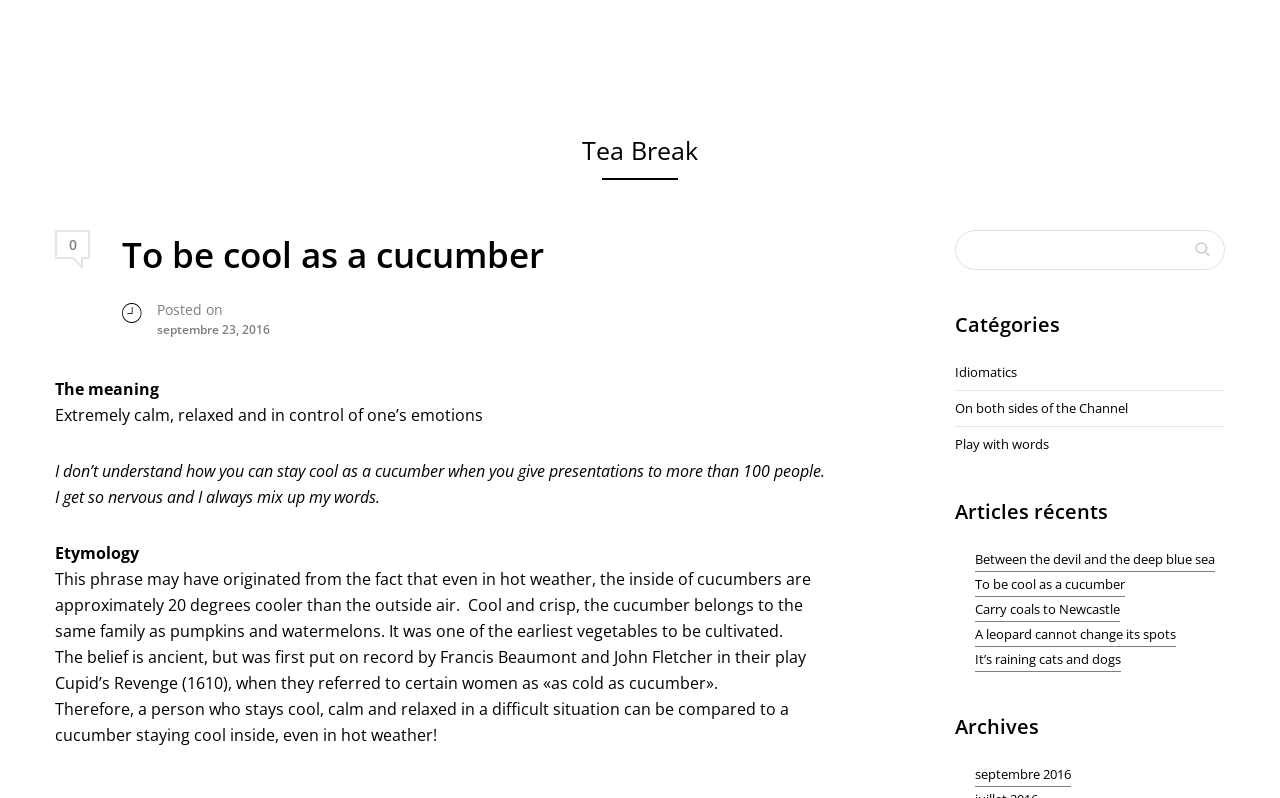Please identify the bounding box coordinates of the region to click in order to complete the given instruction: "View the 'Idiomatics' category". The coordinates should be four float numbers between 0 and 1, i.e., [left, top, right, bottom].

[0.746, 0.451, 0.795, 0.482]